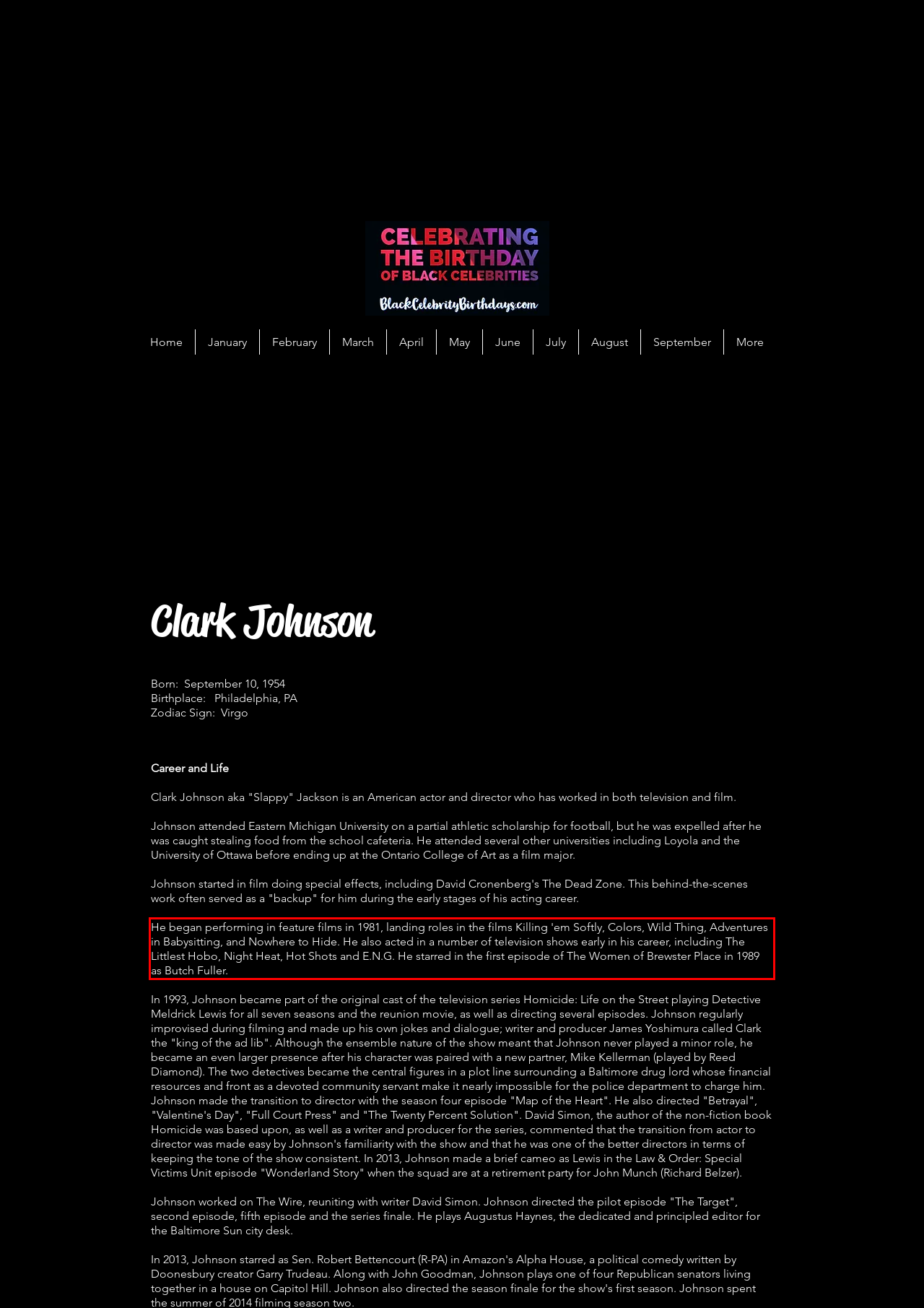From the provided screenshot, extract the text content that is enclosed within the red bounding box.

He began performing in feature films in 1981, landing roles in the films Killing 'em Softly, Colors, Wild Thing, Adventures in Babysitting, and Nowhere to Hide. He also acted in a number of television shows early in his career, including The Littlest Hobo, Night Heat, Hot Shots and E.N.G. He starred in the first episode of The Women of Brewster Place in 1989 as Butch Fuller.